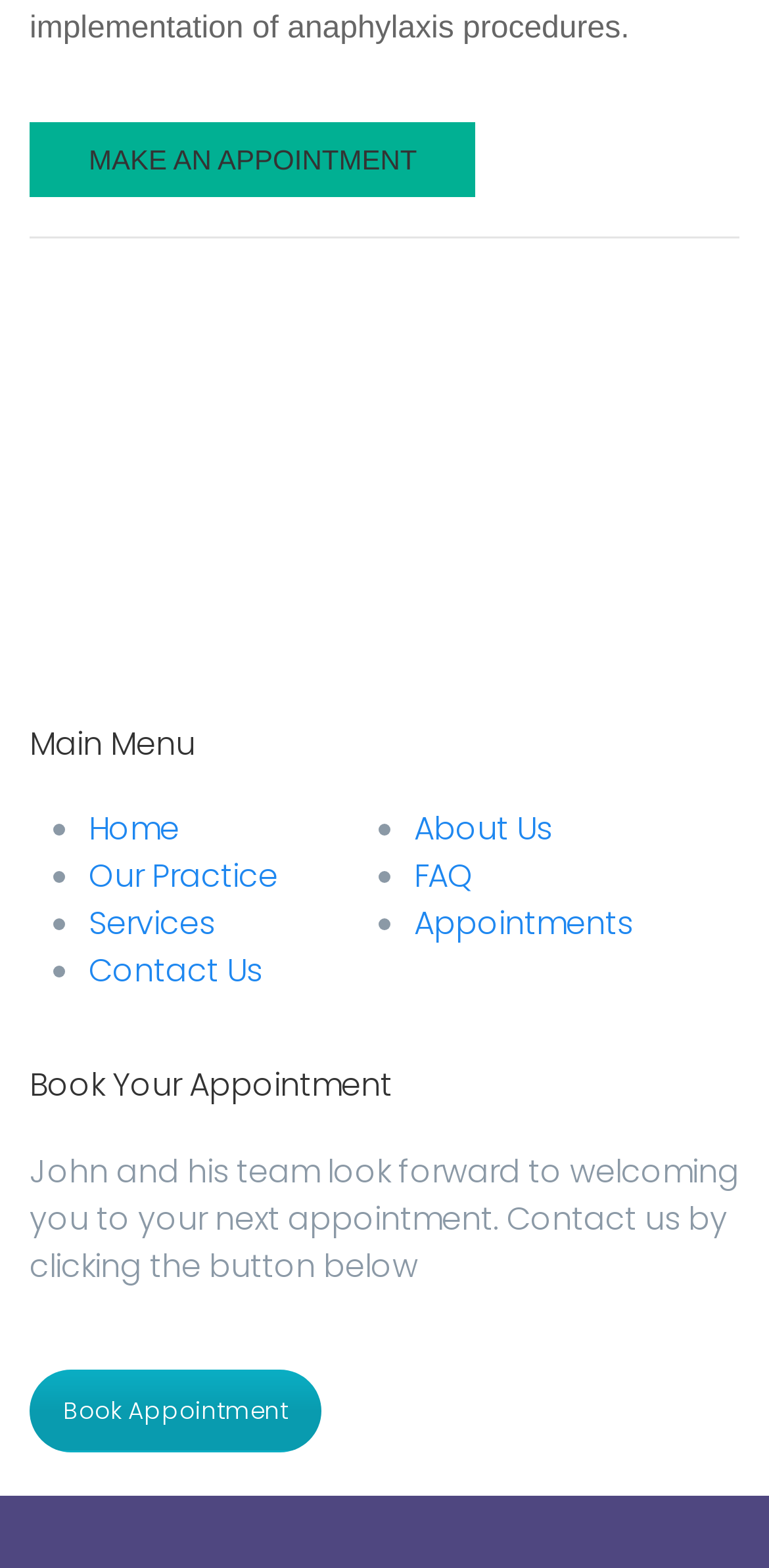Identify the bounding box for the UI element that is described as follows: "MAKE AN APPOINTMENT".

[0.038, 0.078, 0.619, 0.126]